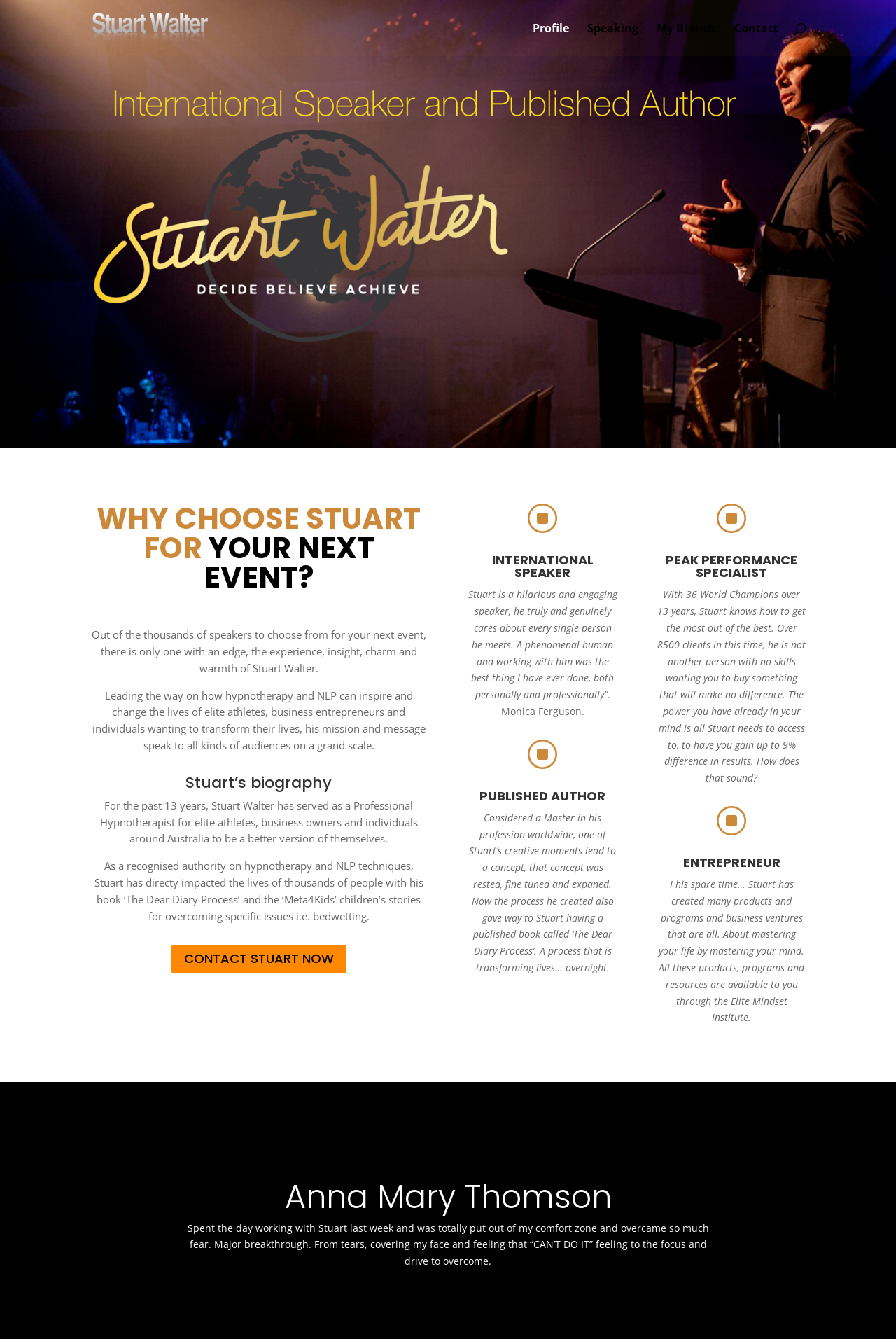What is Stuart Walter's profession?
Make sure to answer the question with a detailed and comprehensive explanation.

Based on the webpage, Stuart Walter is introduced as an international speaker, published author, entrepreneur, and peak performance specialist. This information is provided in the meta description and also reiterated throughout the webpage.